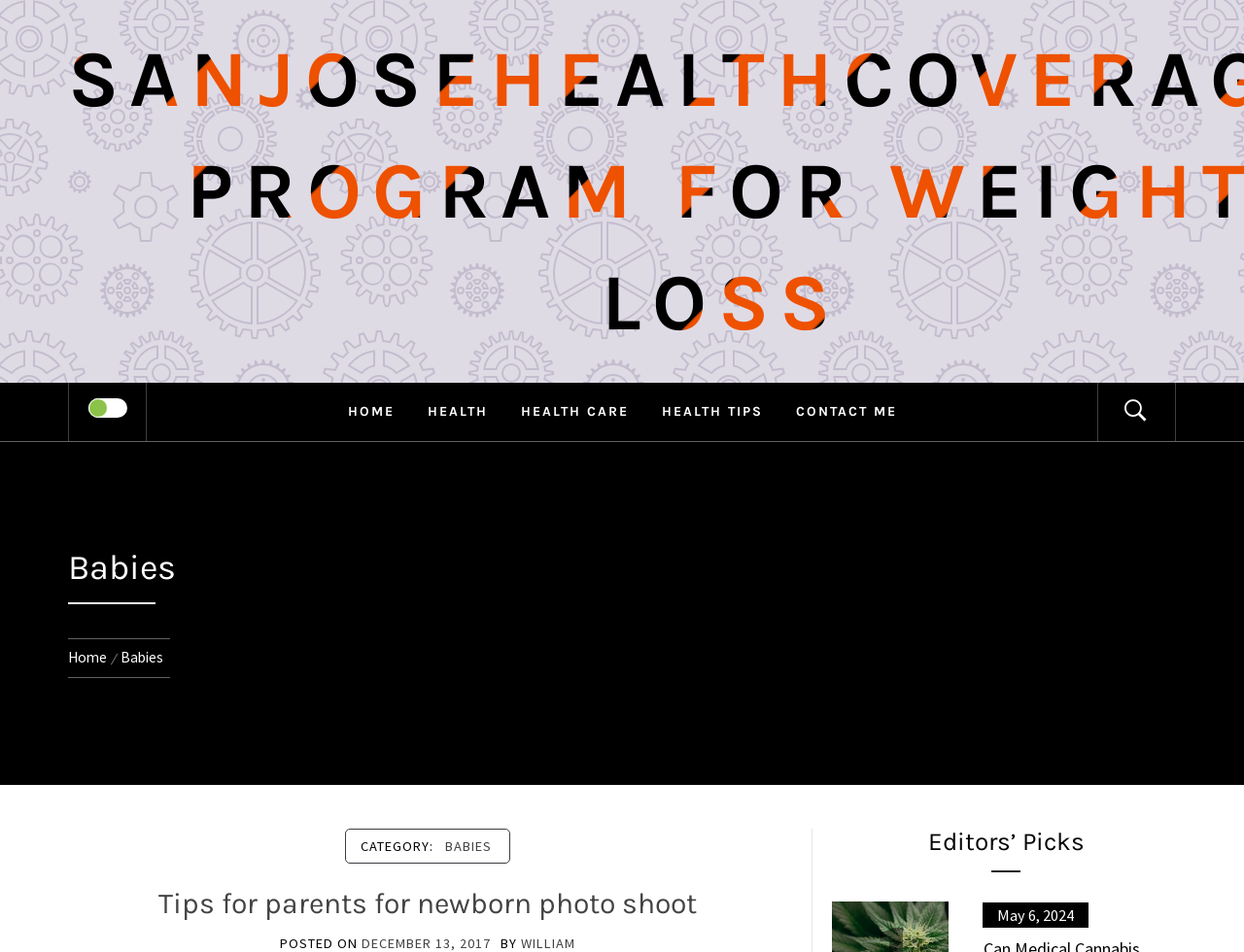What is the date mentioned in the 'Editors’ Picks' section?
Answer the question in a detailed and comprehensive manner.

I found the date by looking at the 'Editors’ Picks' section, where it says 'May 6, 2024' in a static text element.